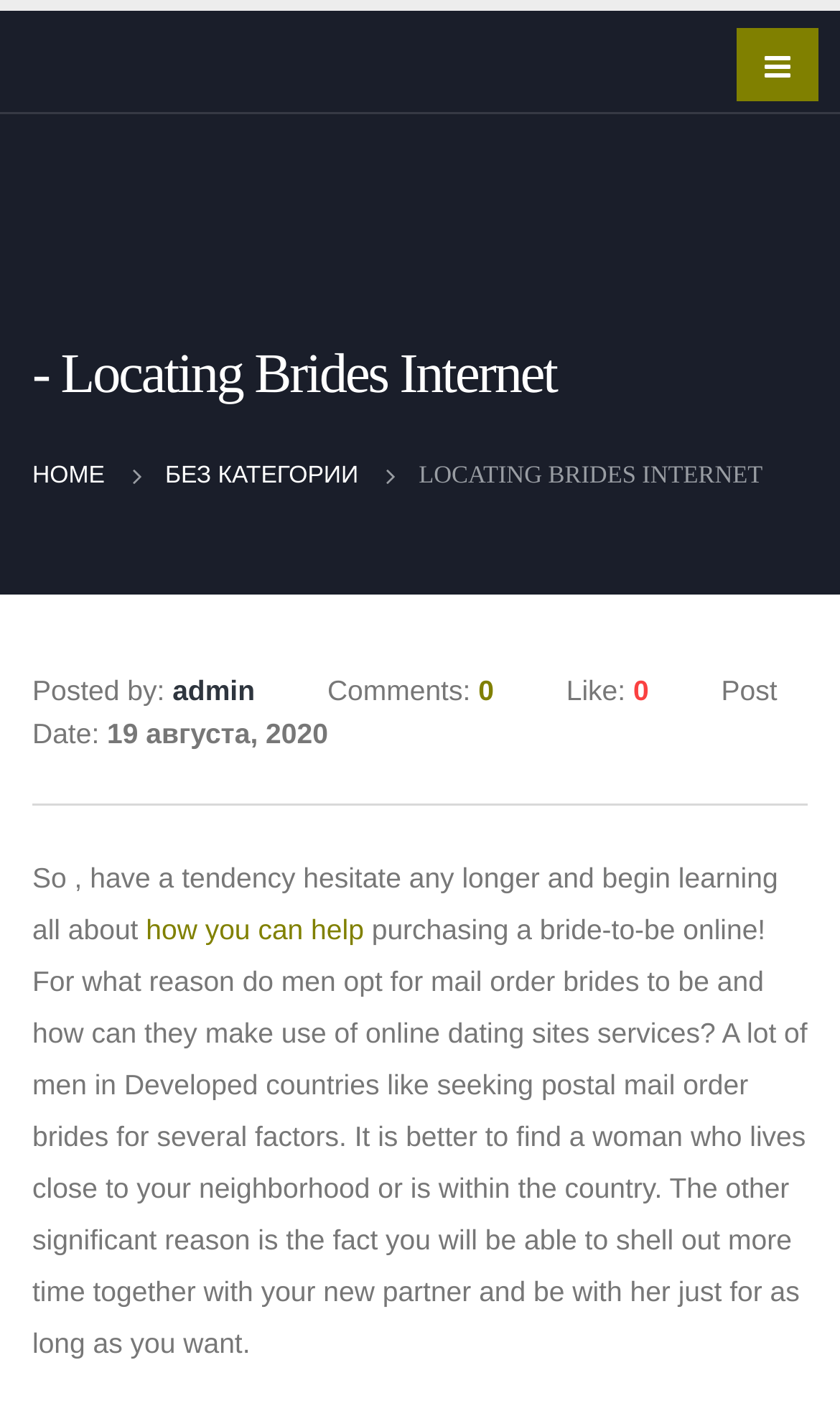Determine and generate the text content of the webpage's headline.

Locating Brides Internet